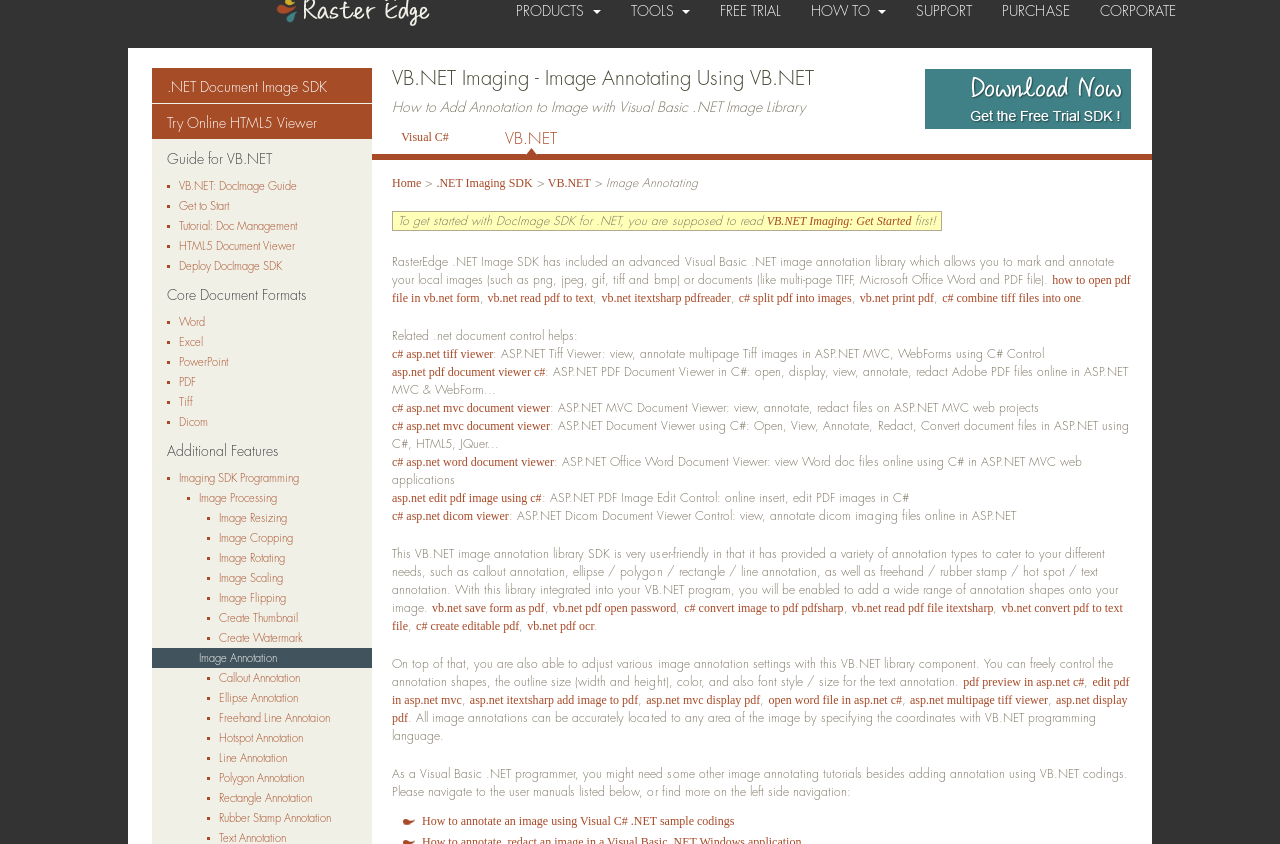Please find the bounding box coordinates of the element that must be clicked to perform the given instruction: "Click on the 'Try Online HTML5 Viewer' link". The coordinates should be four float numbers from 0 to 1, i.e., [left, top, right, bottom].

[0.13, 0.135, 0.279, 0.157]